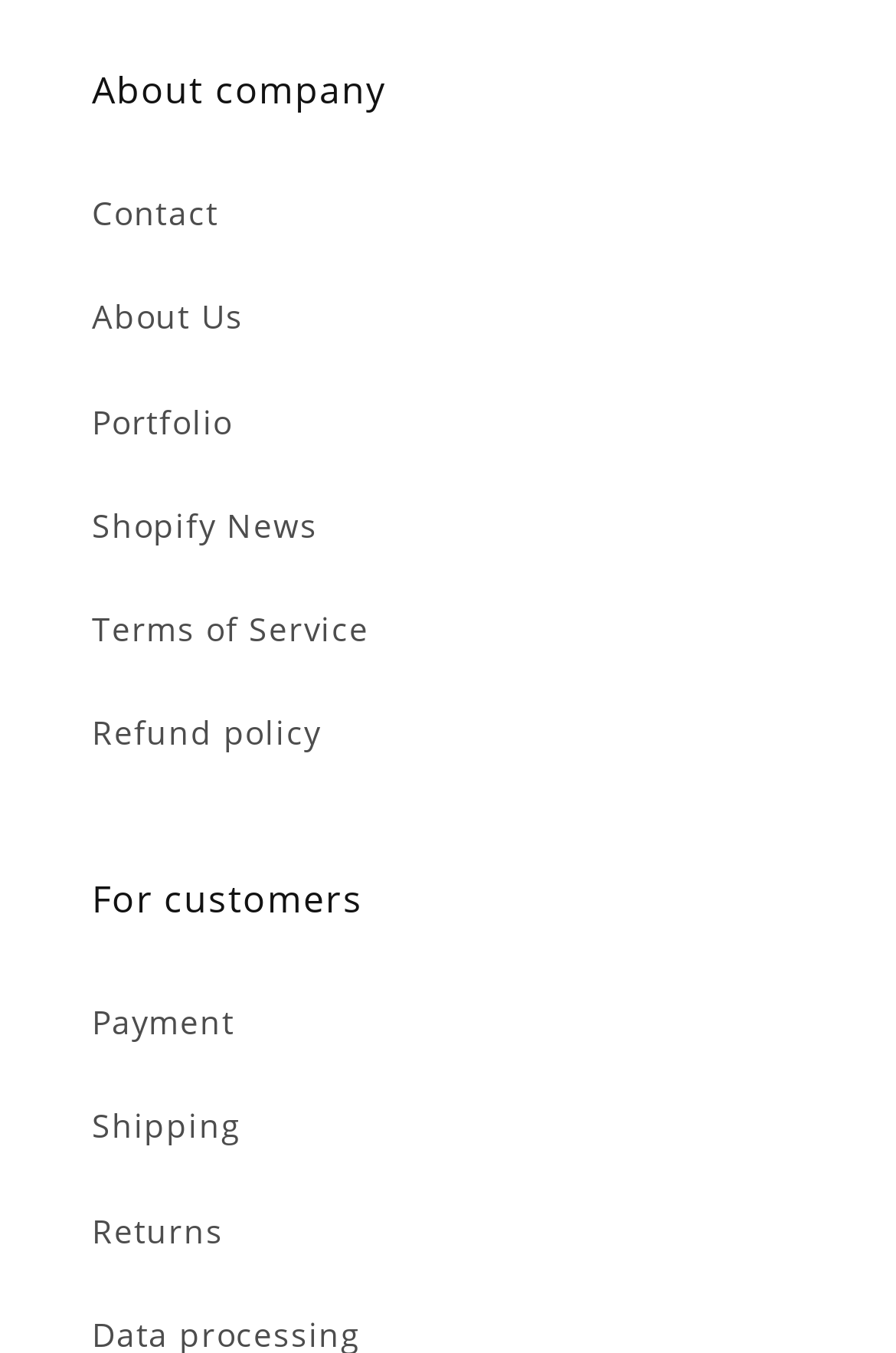Provide a one-word or short-phrase response to the question:
How many links are there under the 'For customers' heading?

3